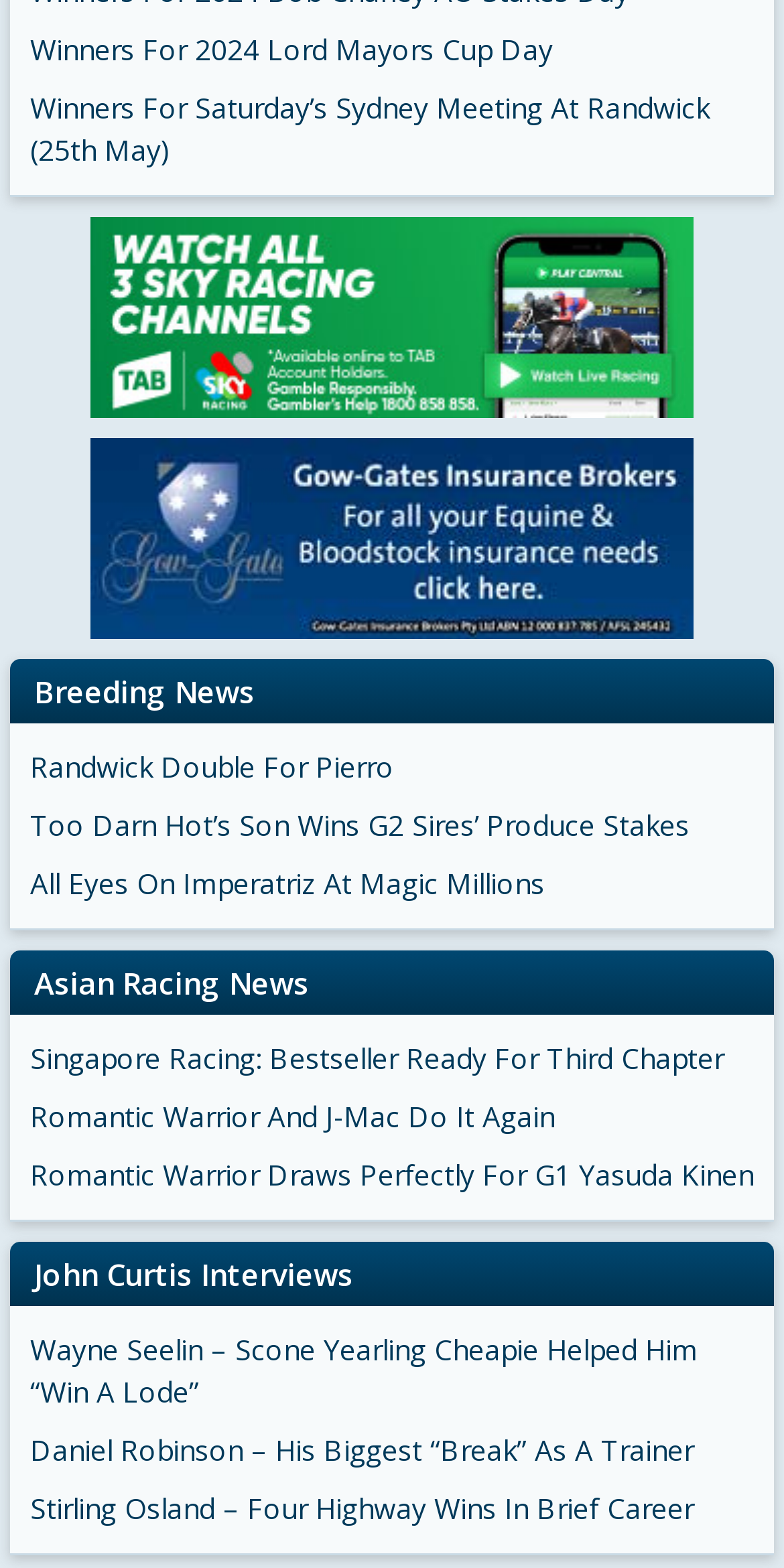Use a single word or phrase to answer the question: 
What is the topic of the link 'Romantic Warrior And J-Mac Do It Again'?

Asian Racing News